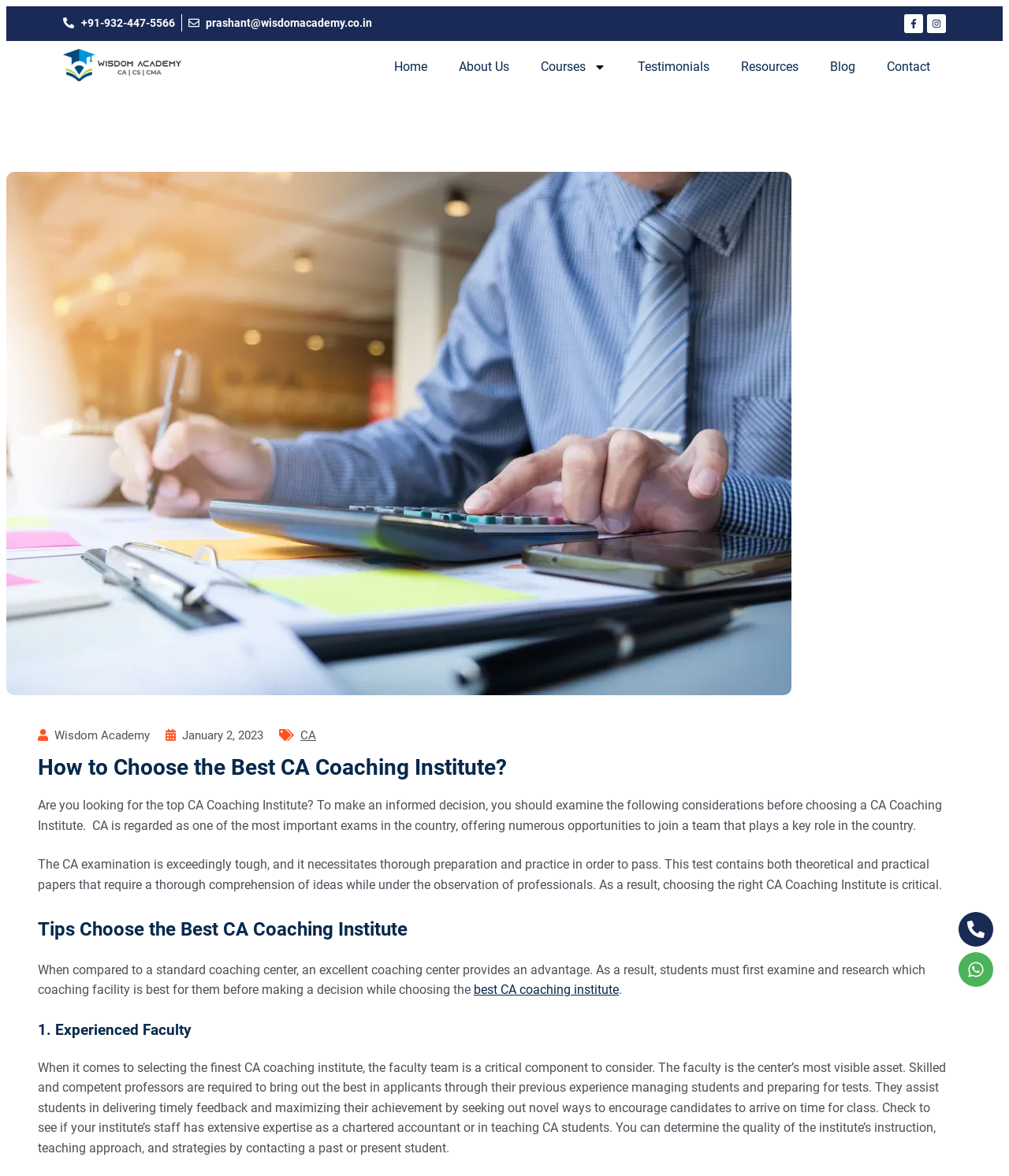Determine the bounding box coordinates for the UI element described. Format the coordinates as (top-left x, top-left y, bottom-right x, bottom-right y) and ensure all values are between 0 and 1. Element description: Support Team

None